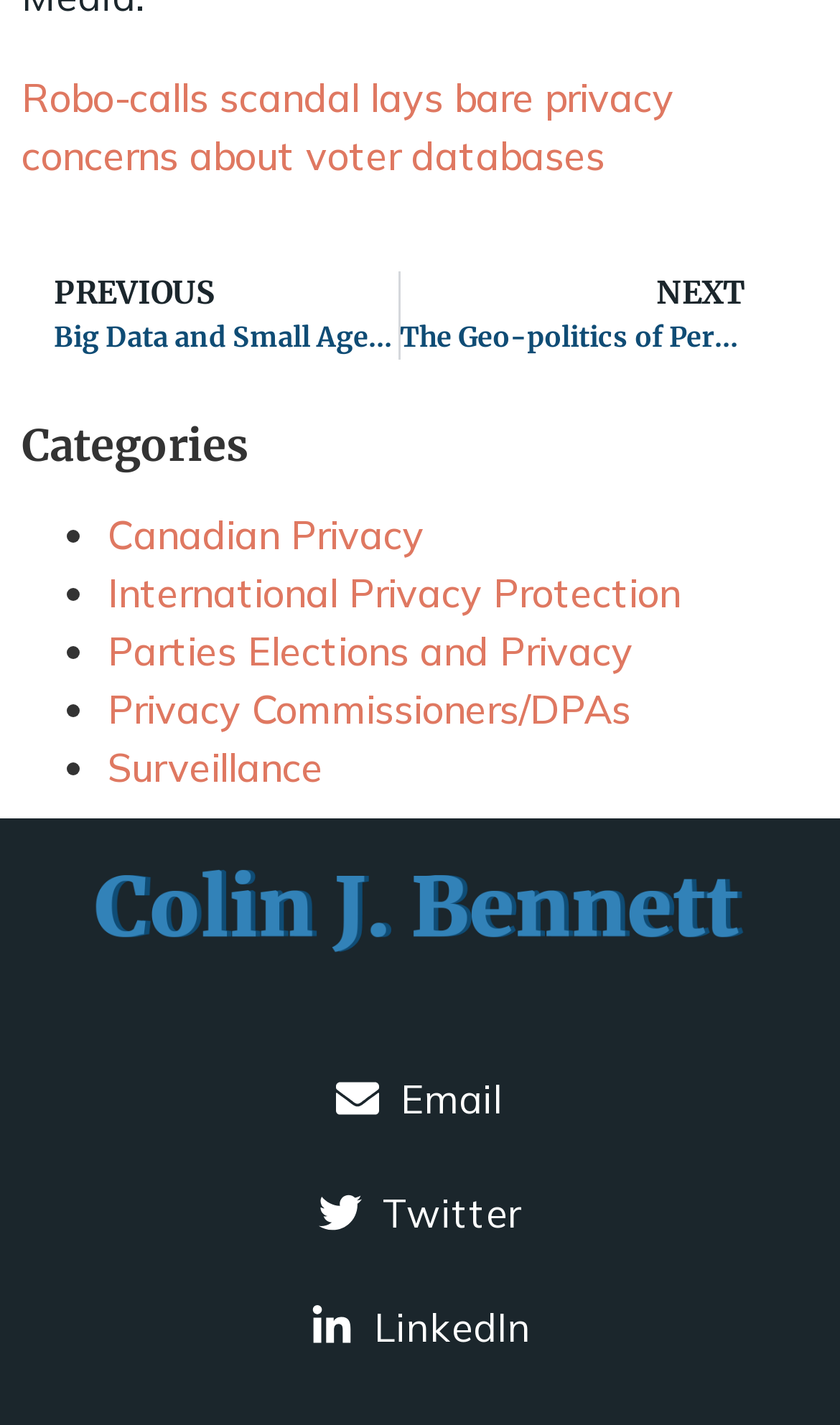Predict the bounding box coordinates of the area that should be clicked to accomplish the following instruction: "Browse the category of Canadian Privacy". The bounding box coordinates should consist of four float numbers between 0 and 1, i.e., [left, top, right, bottom].

[0.128, 0.357, 0.505, 0.392]